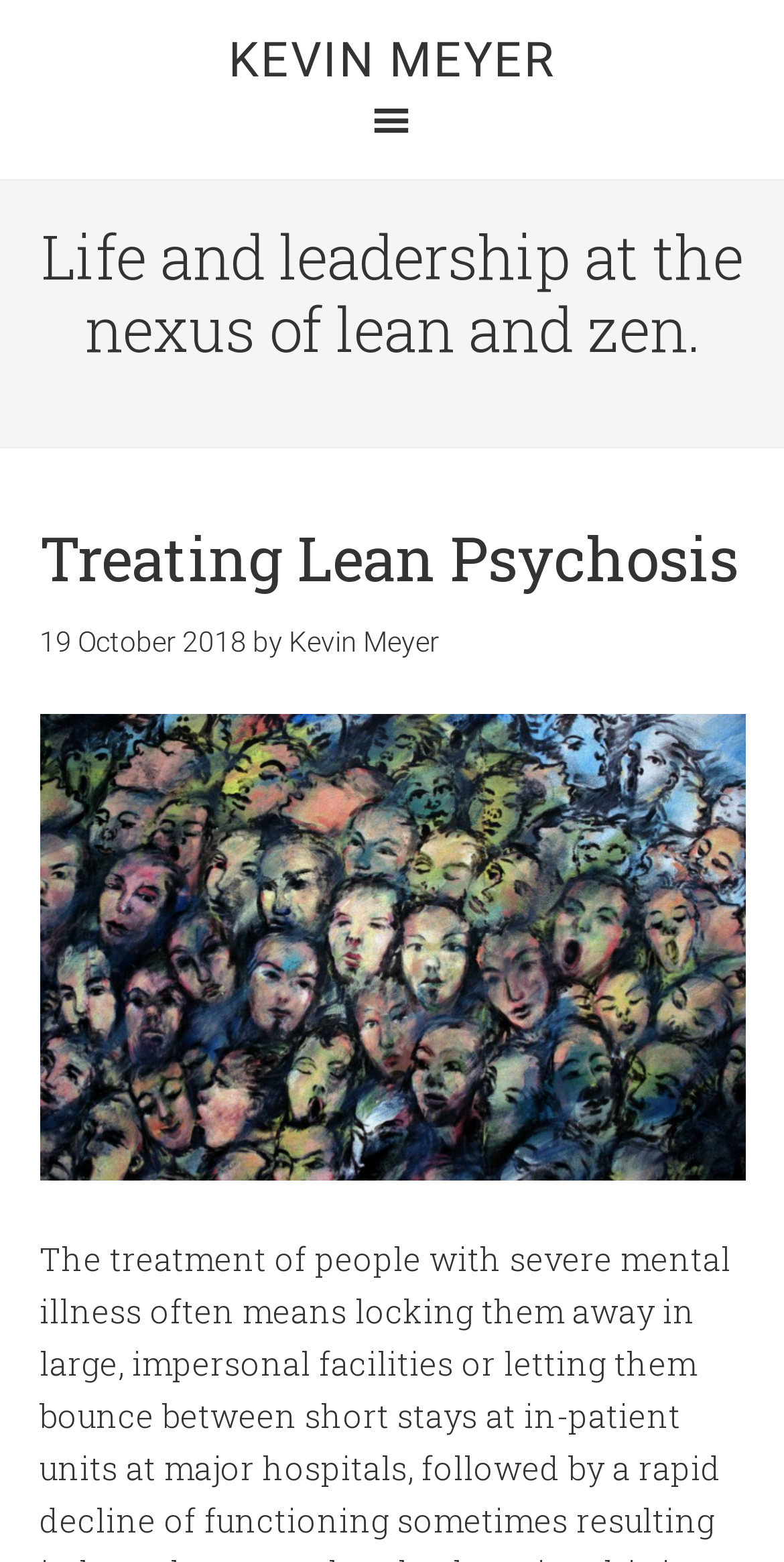Determine the bounding box of the UI component based on this description: "Treating Lean Psychosis". The bounding box coordinates should be four float values between 0 and 1, i.e., [left, top, right, bottom].

[0.05, 0.332, 0.942, 0.382]